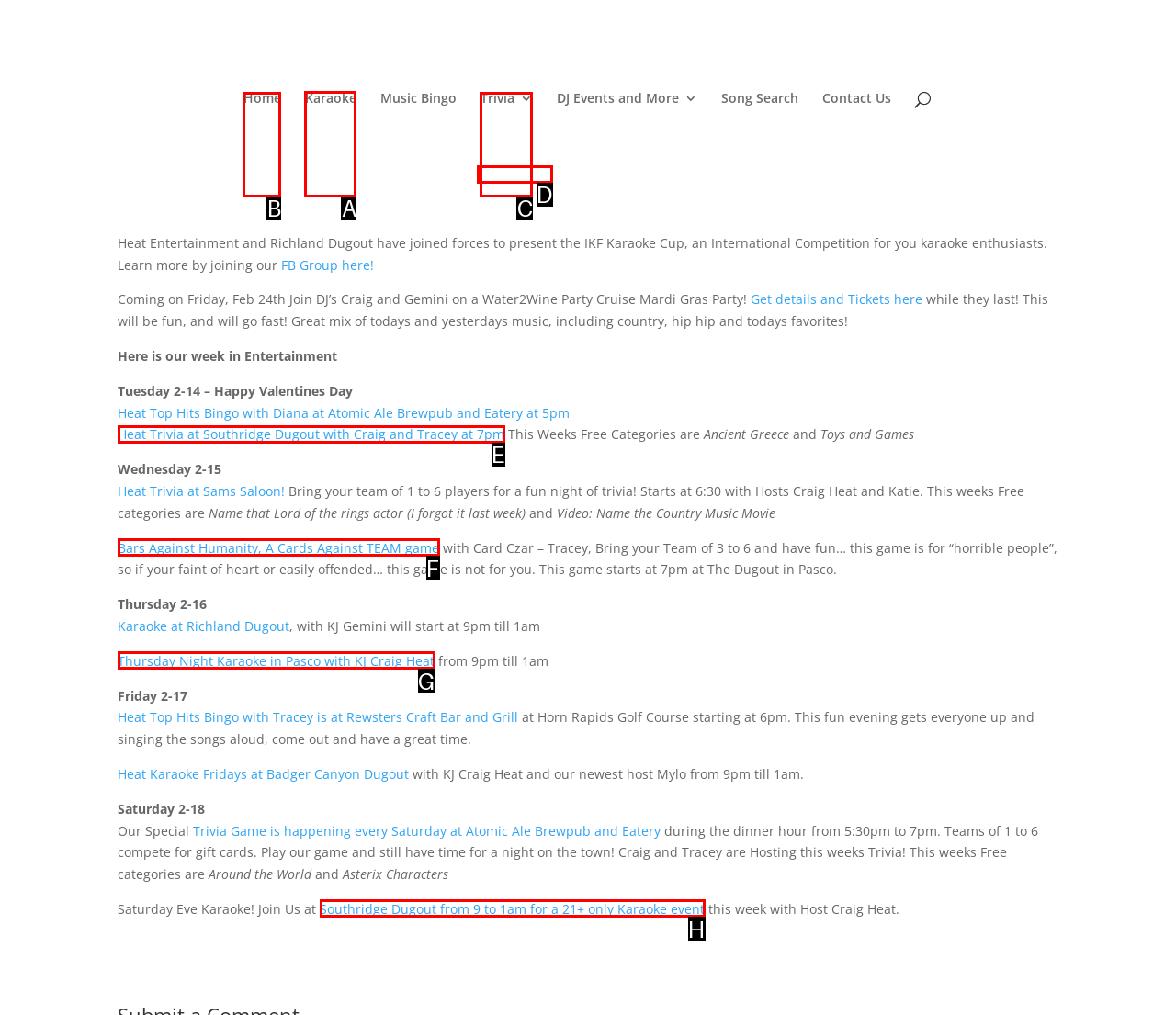For the given instruction: Click on the 'Karaoke' link, determine which boxed UI element should be clicked. Answer with the letter of the corresponding option directly.

A